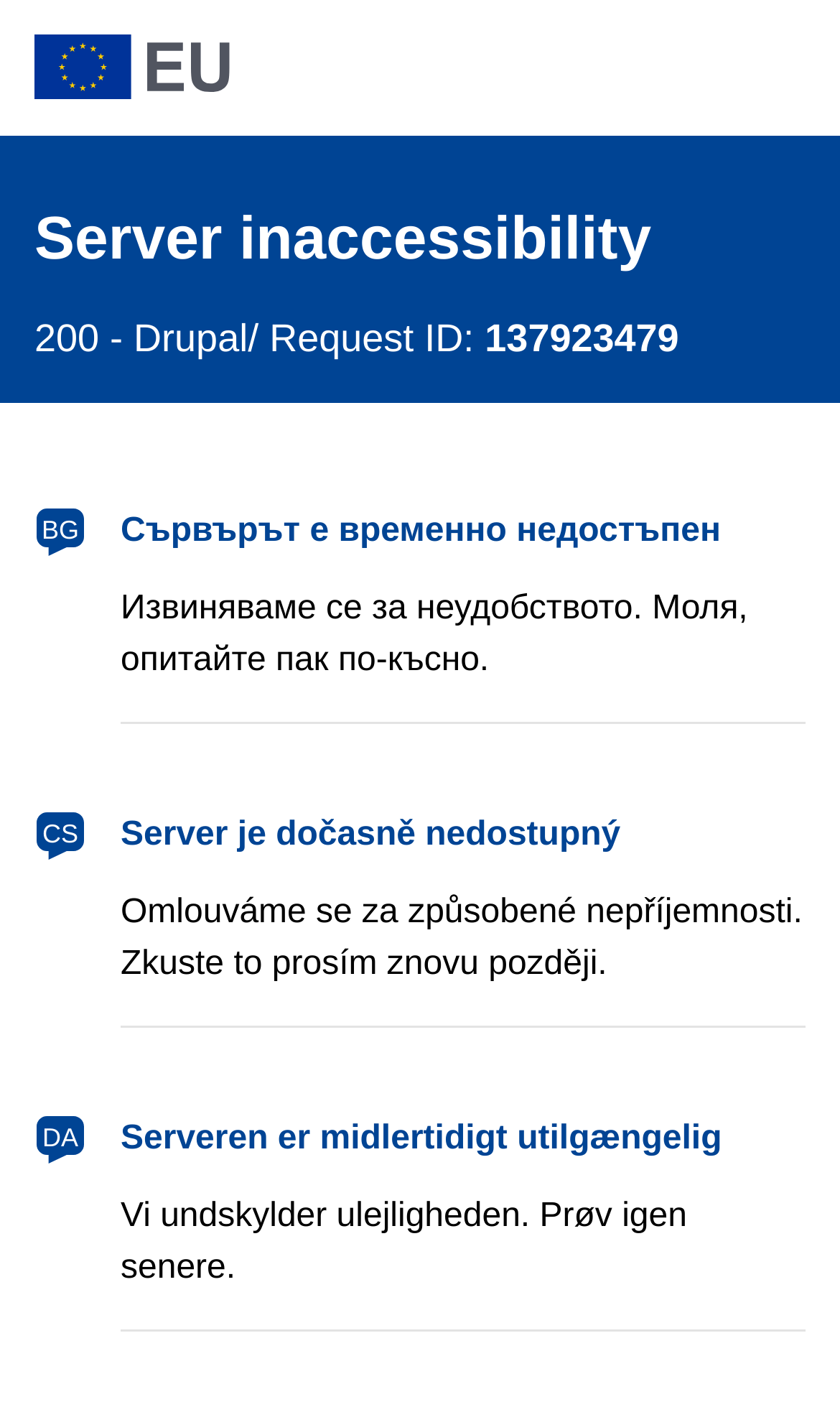What languages are available for the error message? From the image, respond with a single word or brief phrase.

BG, CS, DA